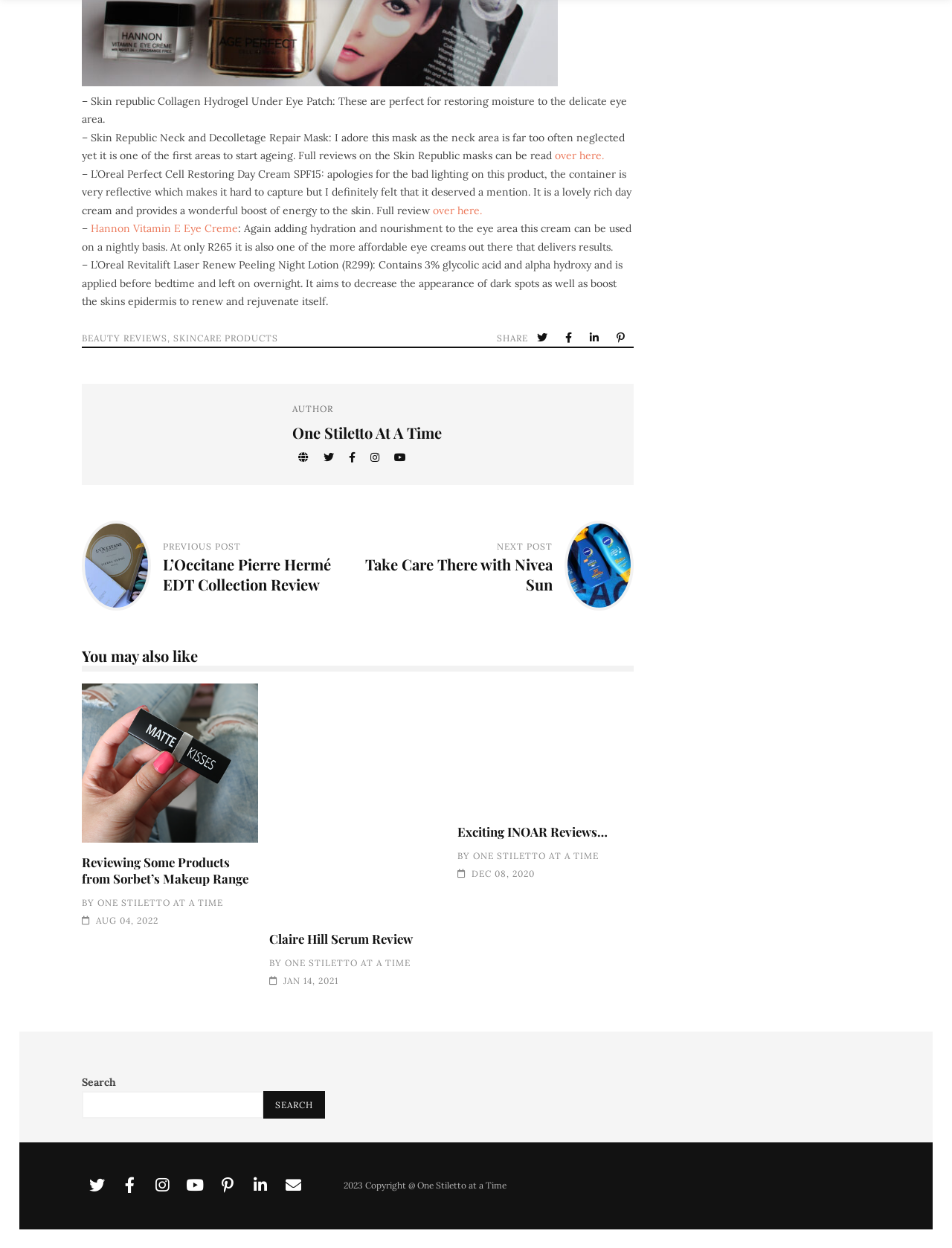Select the bounding box coordinates of the element I need to click to carry out the following instruction: "Click on the 'BEAUTY REVIEWS' link".

[0.086, 0.266, 0.176, 0.275]